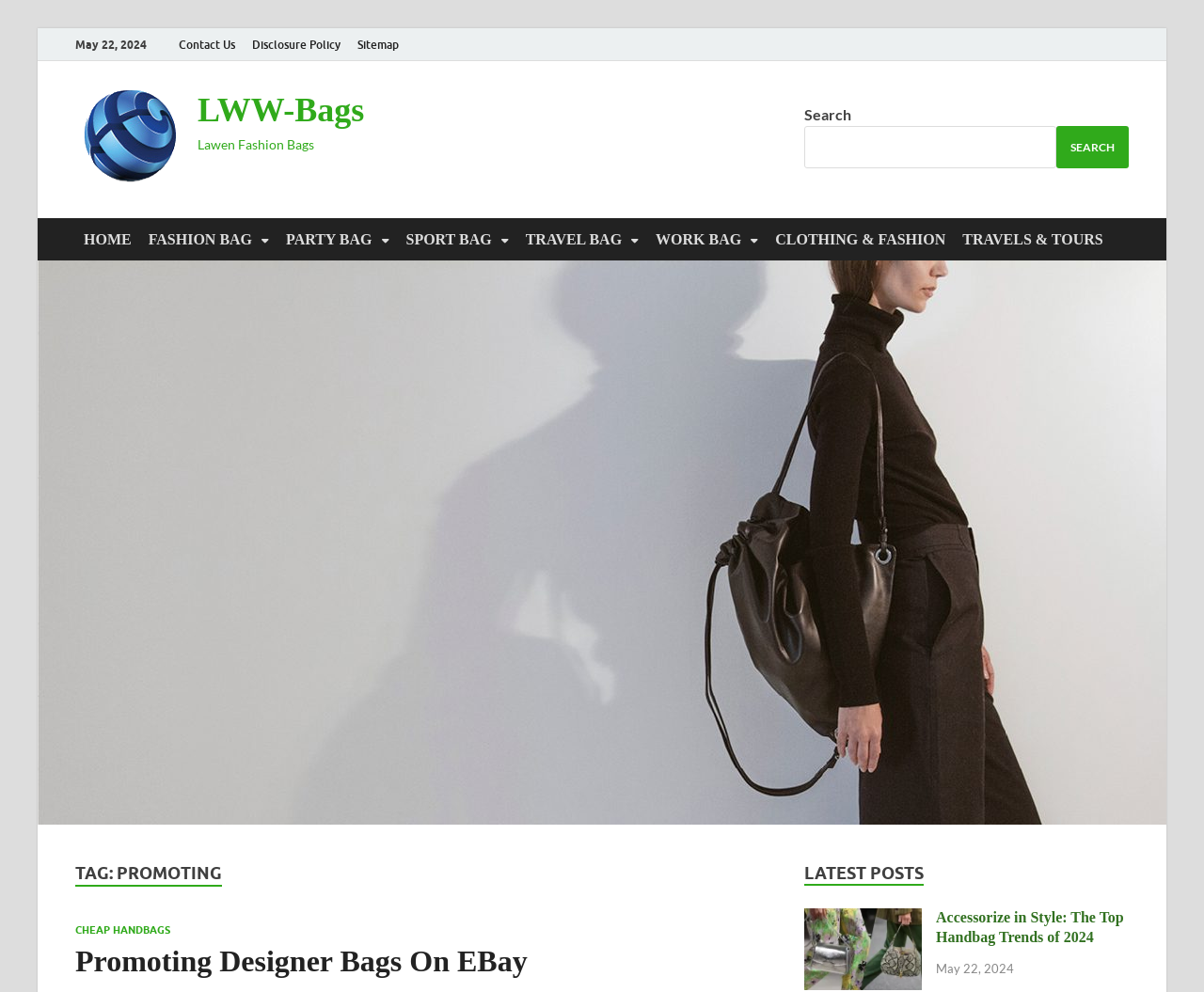Please determine the bounding box coordinates of the section I need to click to accomplish this instruction: "search for something".

[0.668, 0.127, 0.877, 0.17]